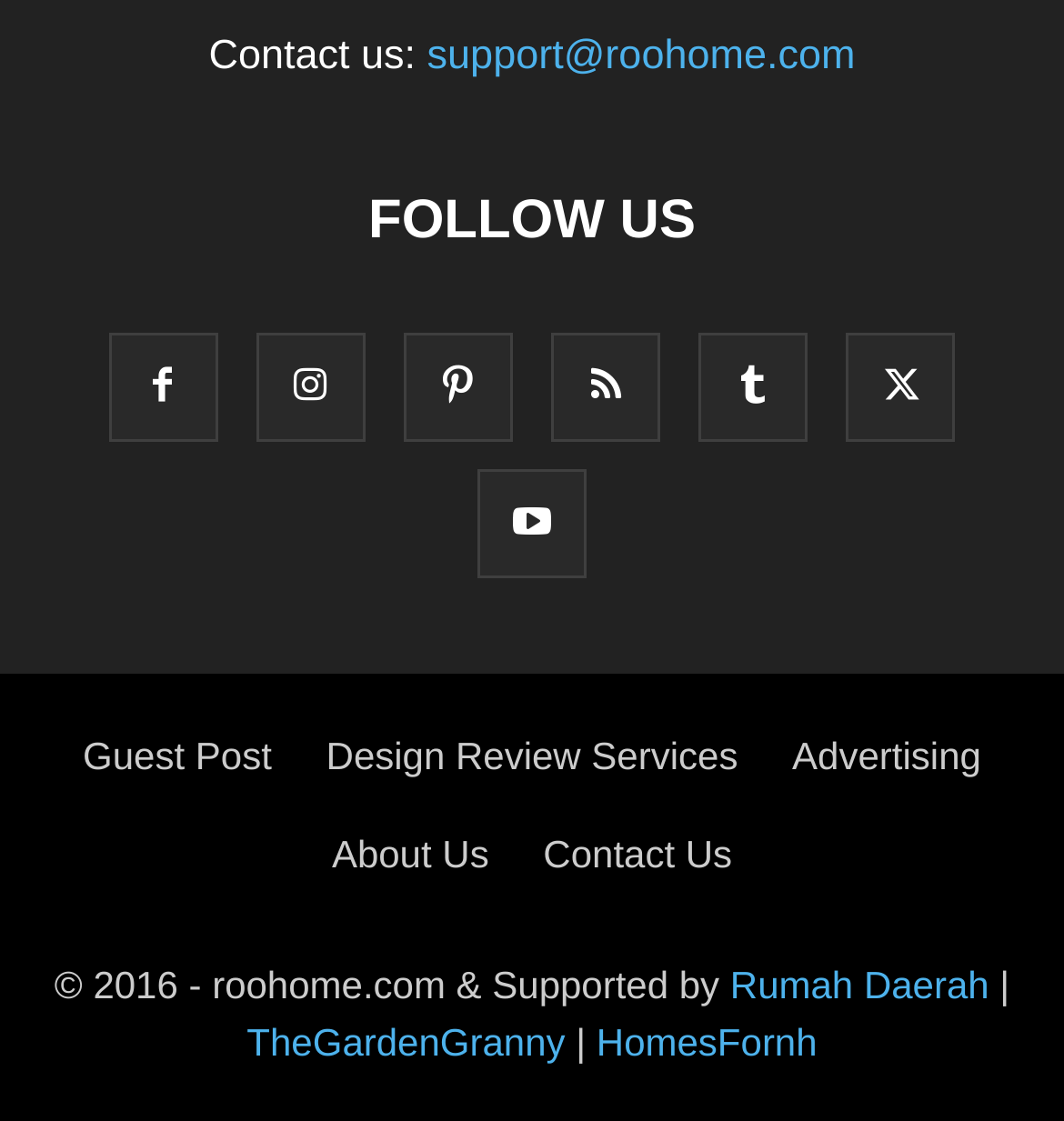What is the last link in the footer section?
Analyze the image and deliver a detailed answer to the question.

I looked at the link elements in the footer section (children of the root element with y1 coordinates greater than 0.8) and found the last one to be 'HomesFornh'.